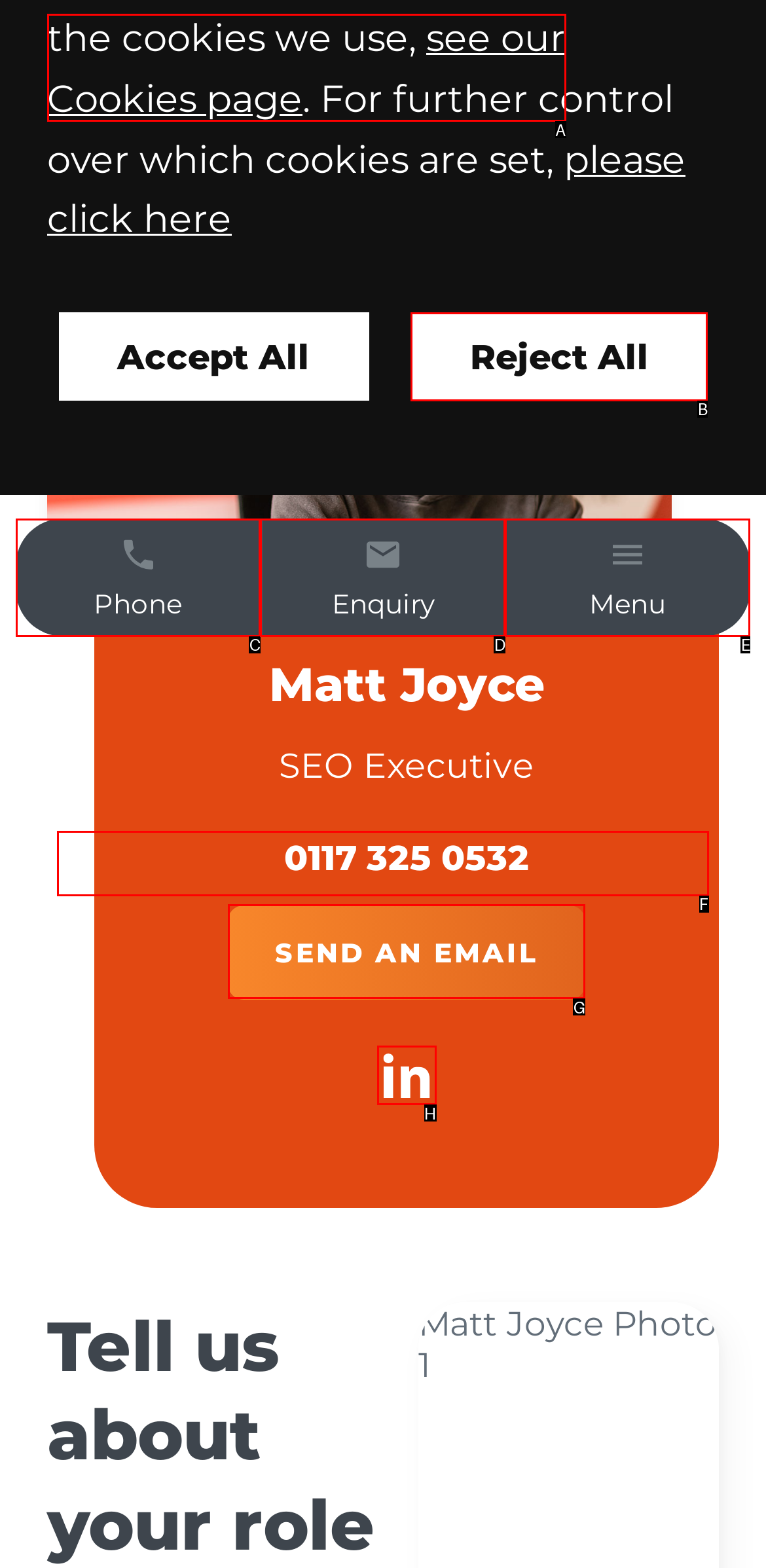Identify the UI element that best fits the description: see our Cookies page
Respond with the letter representing the correct option.

A